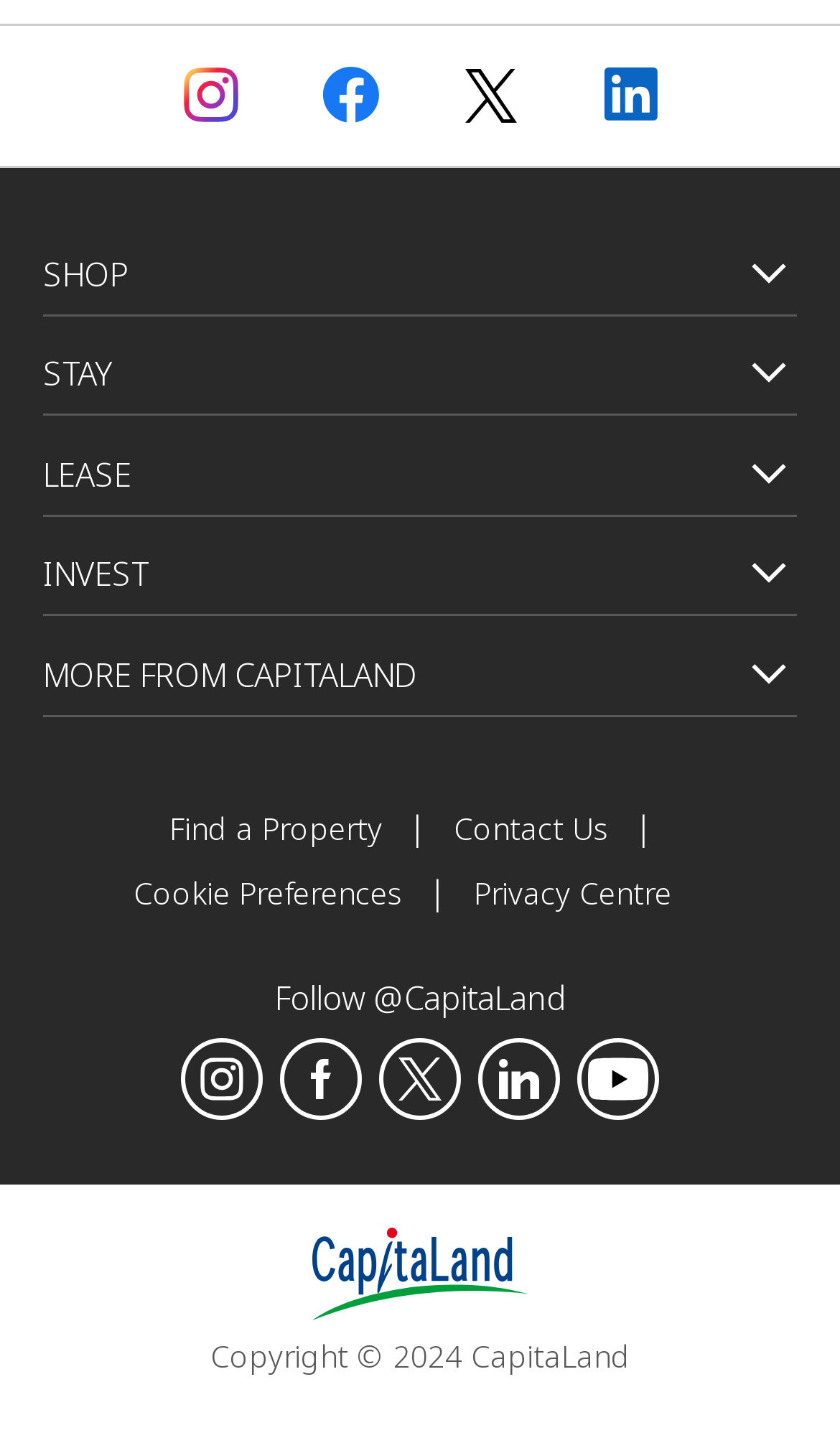Pinpoint the bounding box coordinates for the area that should be clicked to perform the following instruction: "Find a Property".

[0.201, 0.562, 0.455, 0.587]